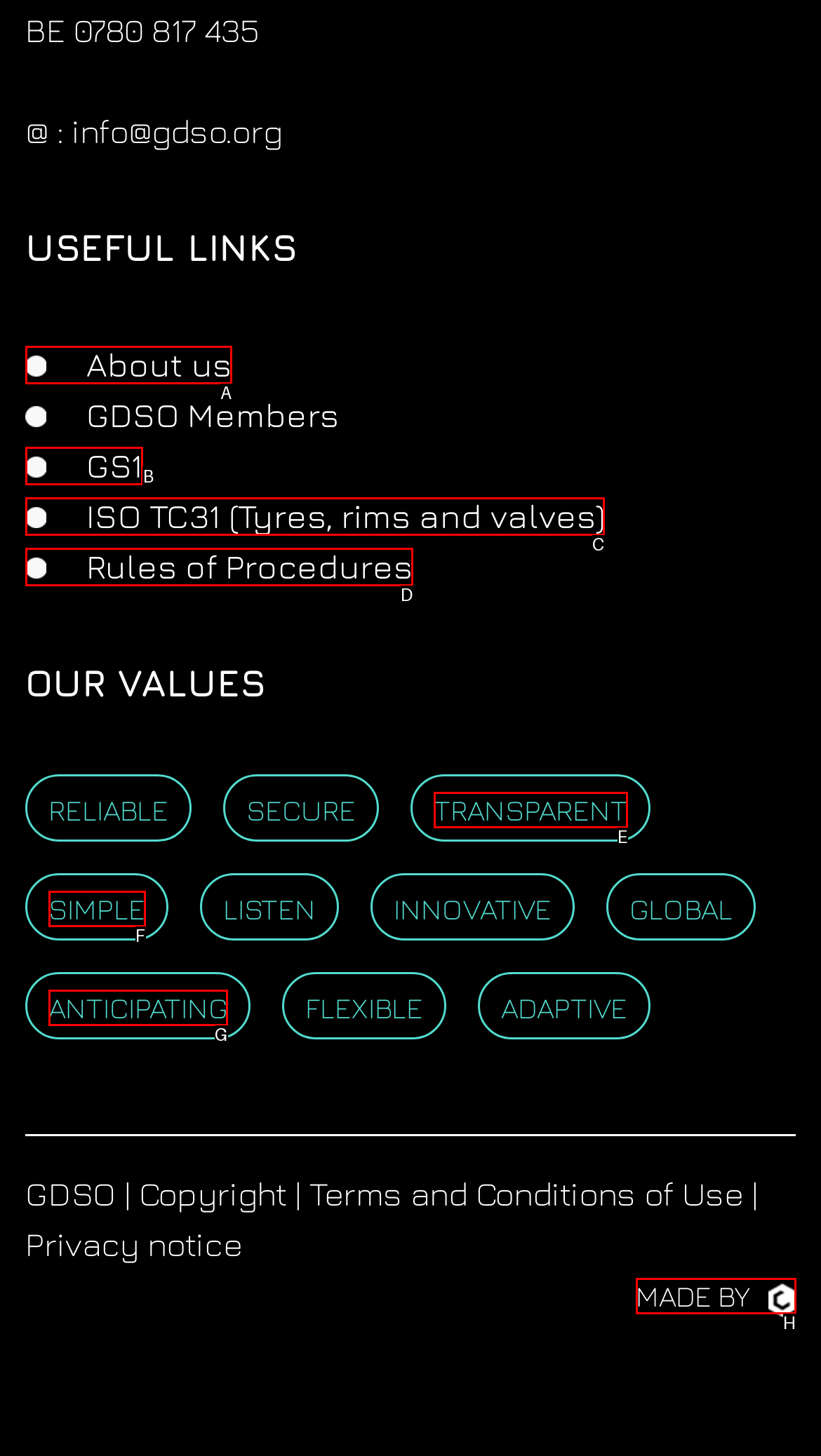For the instruction: learn more about GS1, determine the appropriate UI element to click from the given options. Respond with the letter corresponding to the correct choice.

B